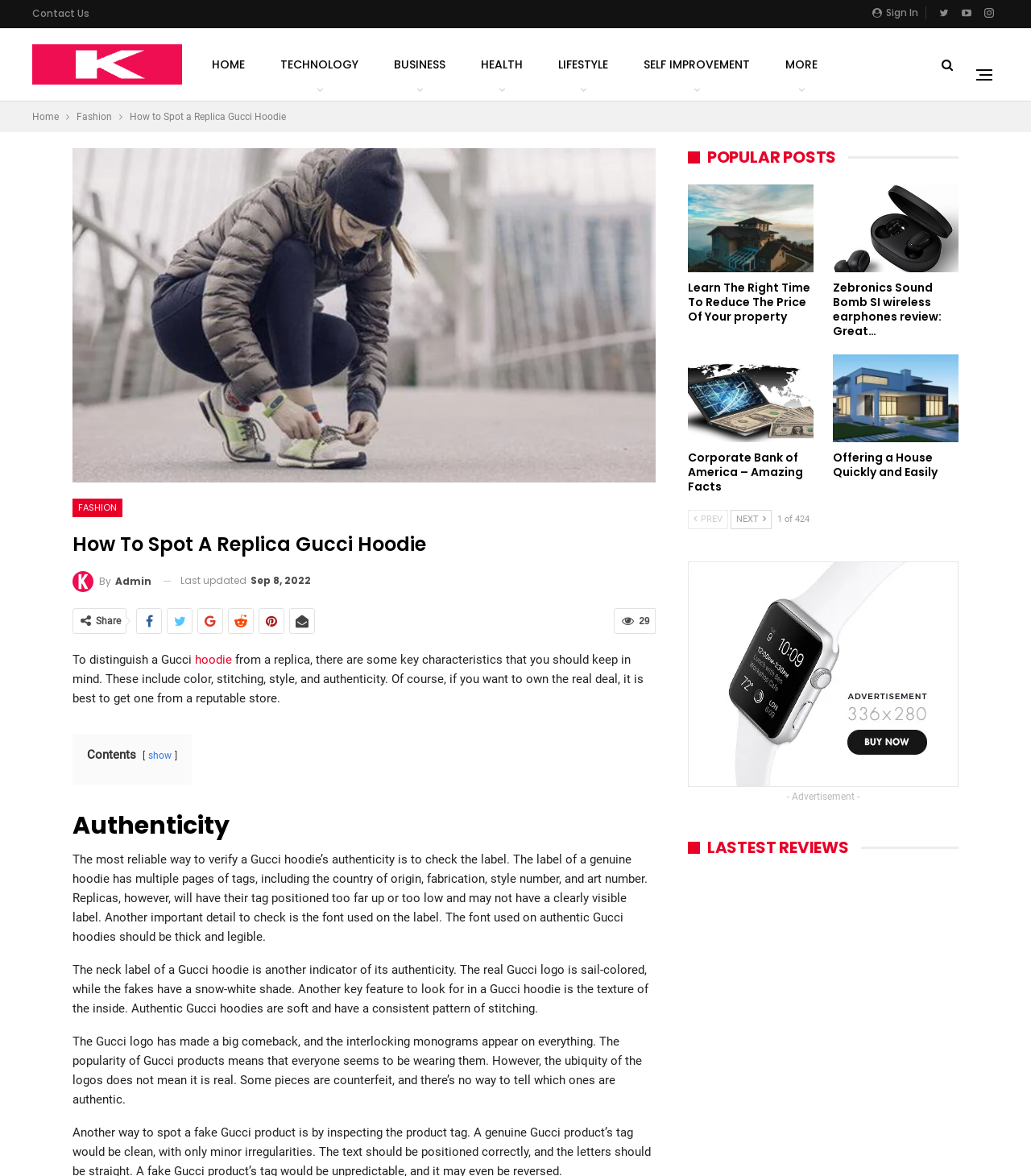What is the topic of the article?
Provide a fully detailed and comprehensive answer to the question.

The topic of the article can be inferred from the title 'How to Spot a Replica Gucci Hoodie' and the content of the article, which discusses the characteristics of an authentic Gucci hoodie.